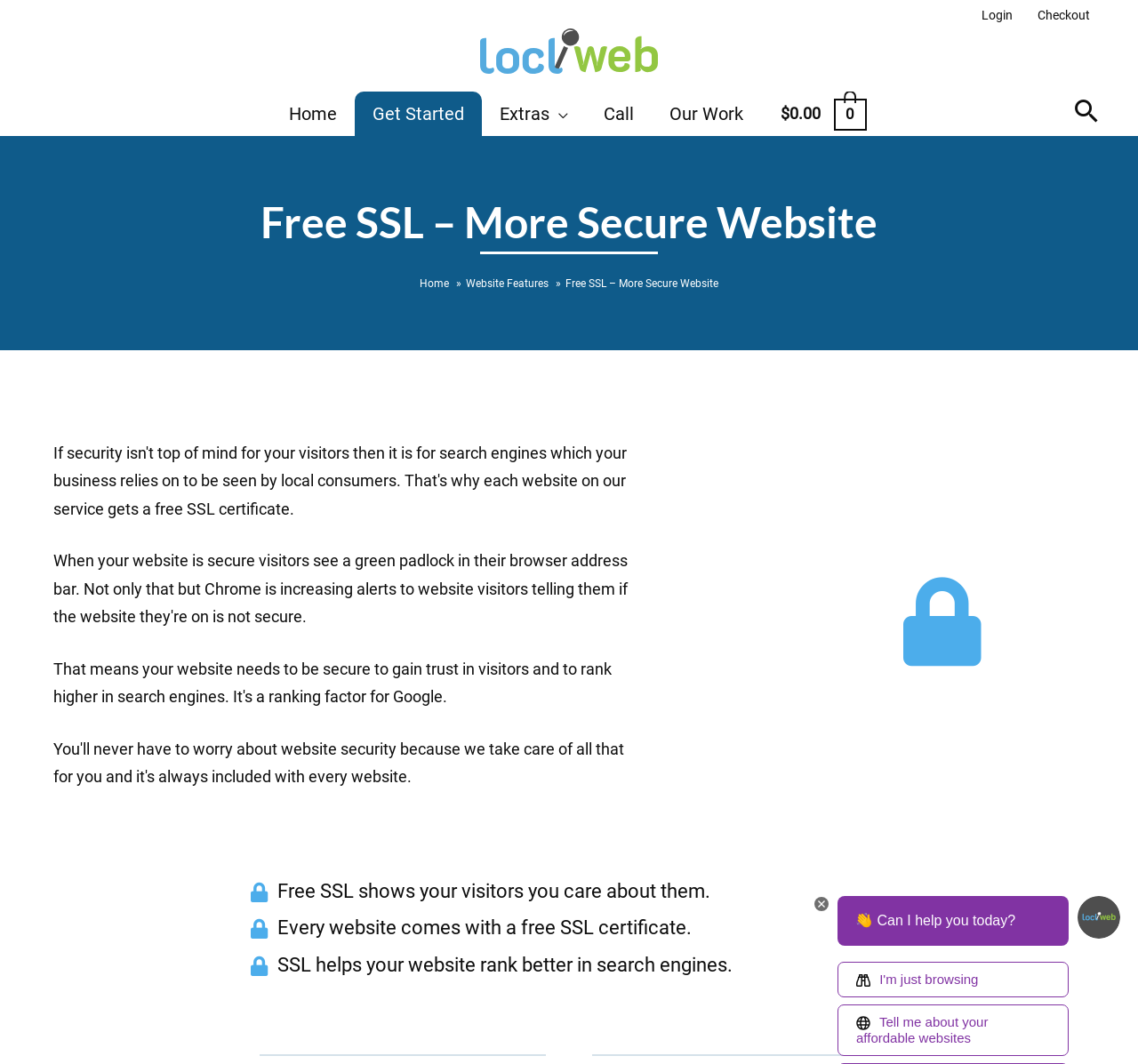Please give a short response to the question using one word or a phrase:
What is the name of the person in the image?

Nick